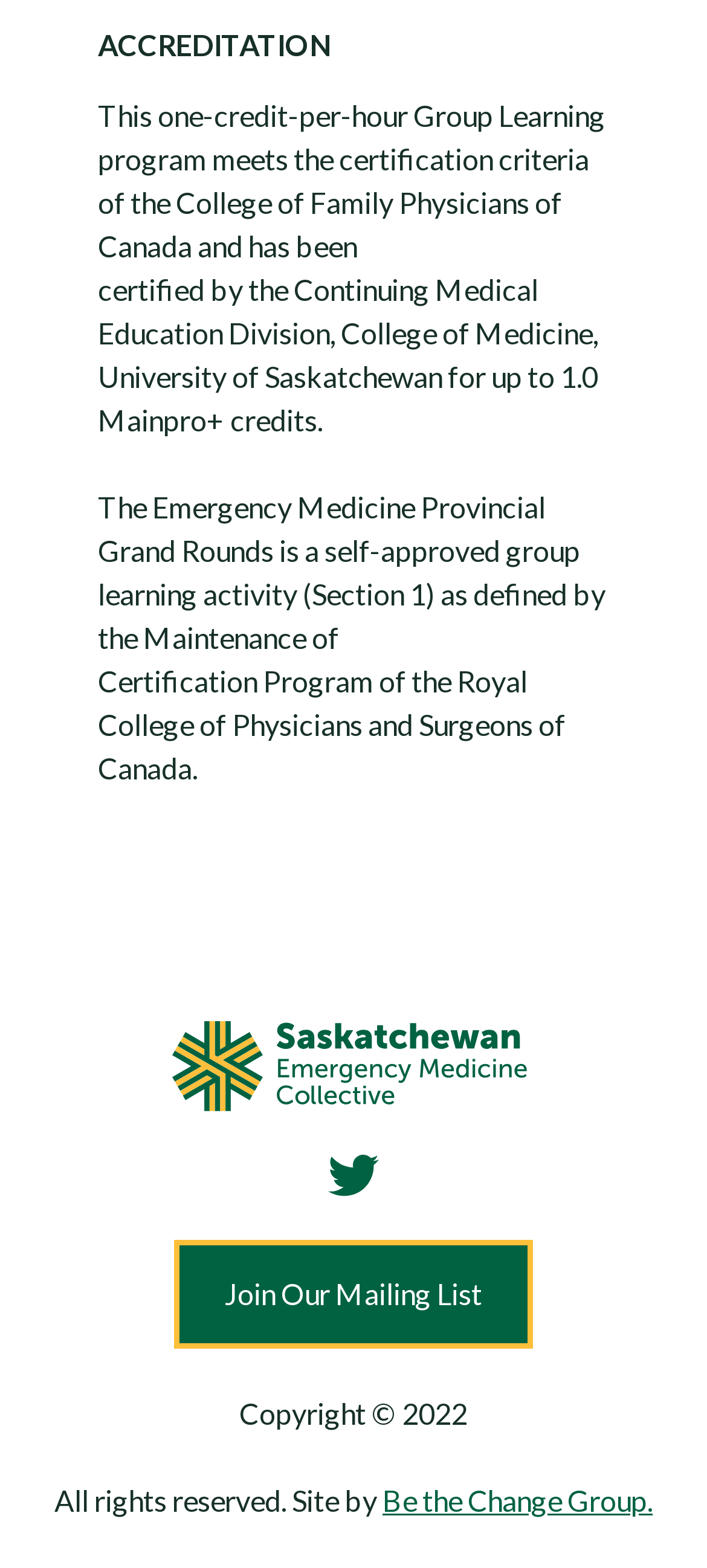Who designed the website?
Look at the image and respond with a single word or a short phrase.

Be the Change Group